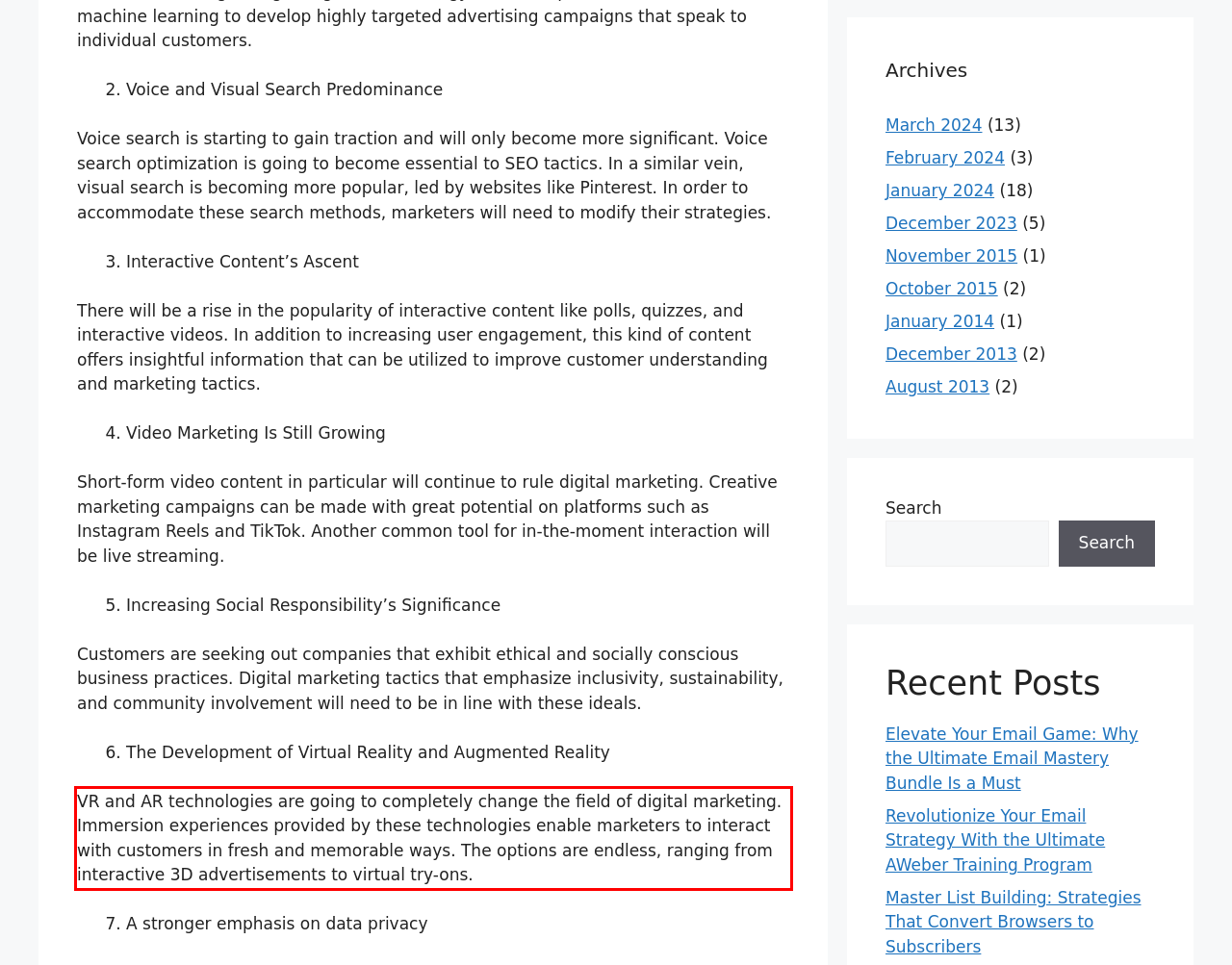Given a screenshot of a webpage with a red bounding box, extract the text content from the UI element inside the red bounding box.

VR and AR technologies are going to completely change the field of digital marketing. Immersion experiences provided by these technologies enable marketers to interact with customers in fresh and memorable ways. The options are endless, ranging from interactive 3D advertisements to virtual try-ons.